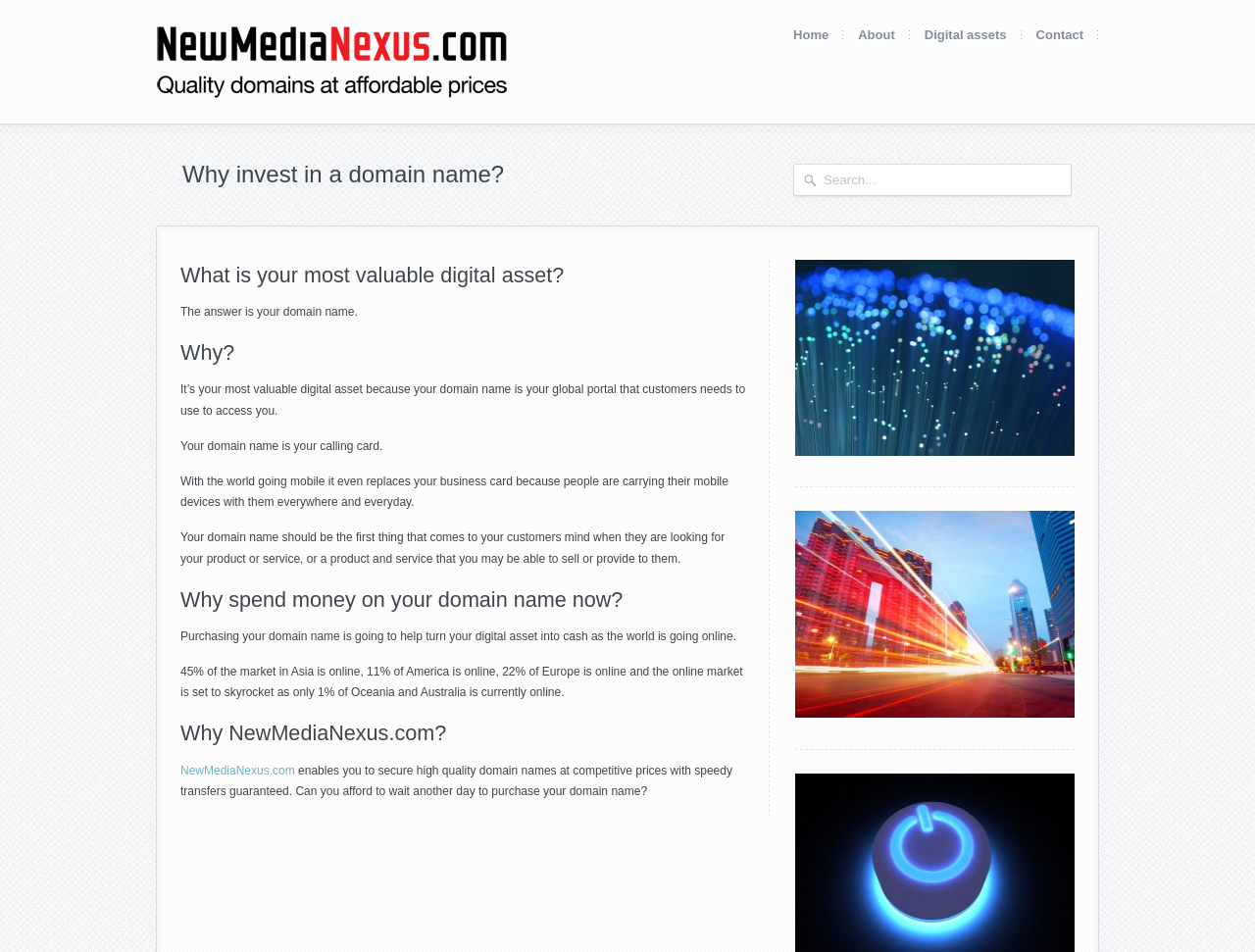What is the purpose of NewMediaNexus.com?
Answer with a single word or phrase, using the screenshot for reference.

To secure high-quality domain names